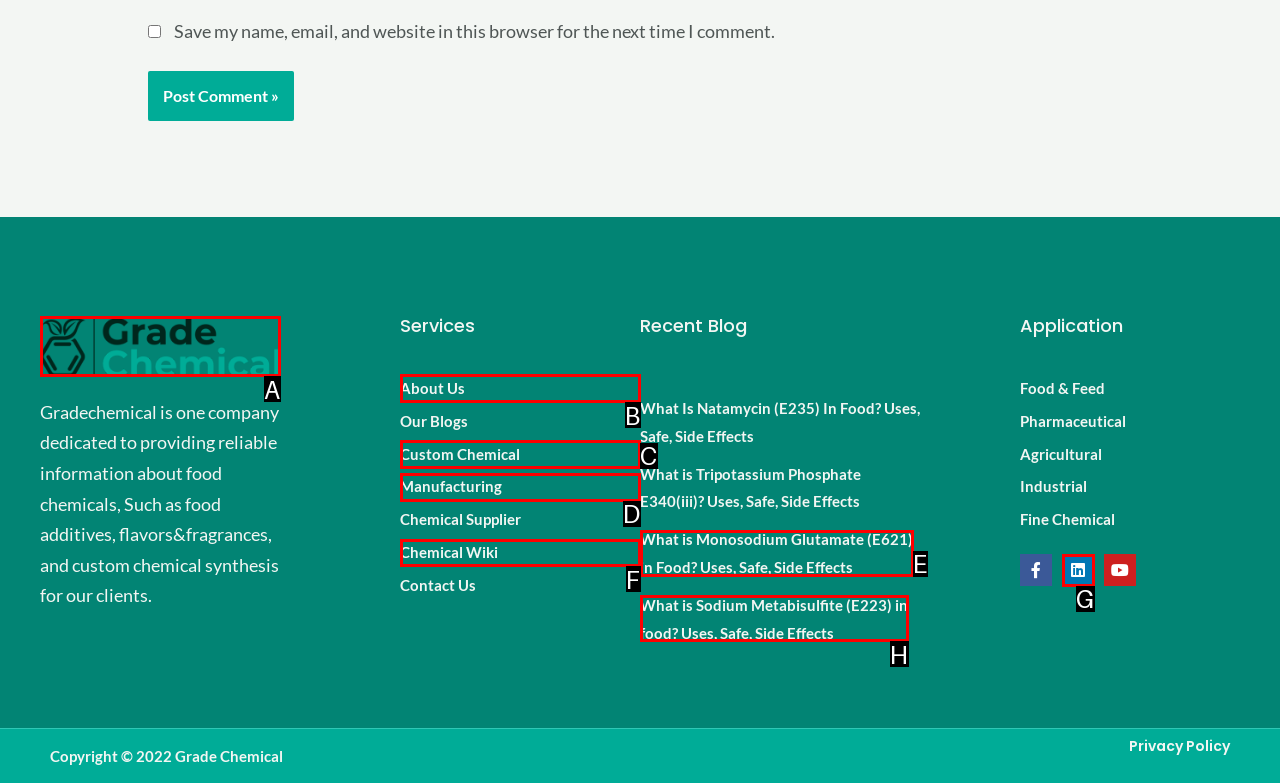Determine which UI element matches this description: Linkedin
Reply with the appropriate option's letter.

G